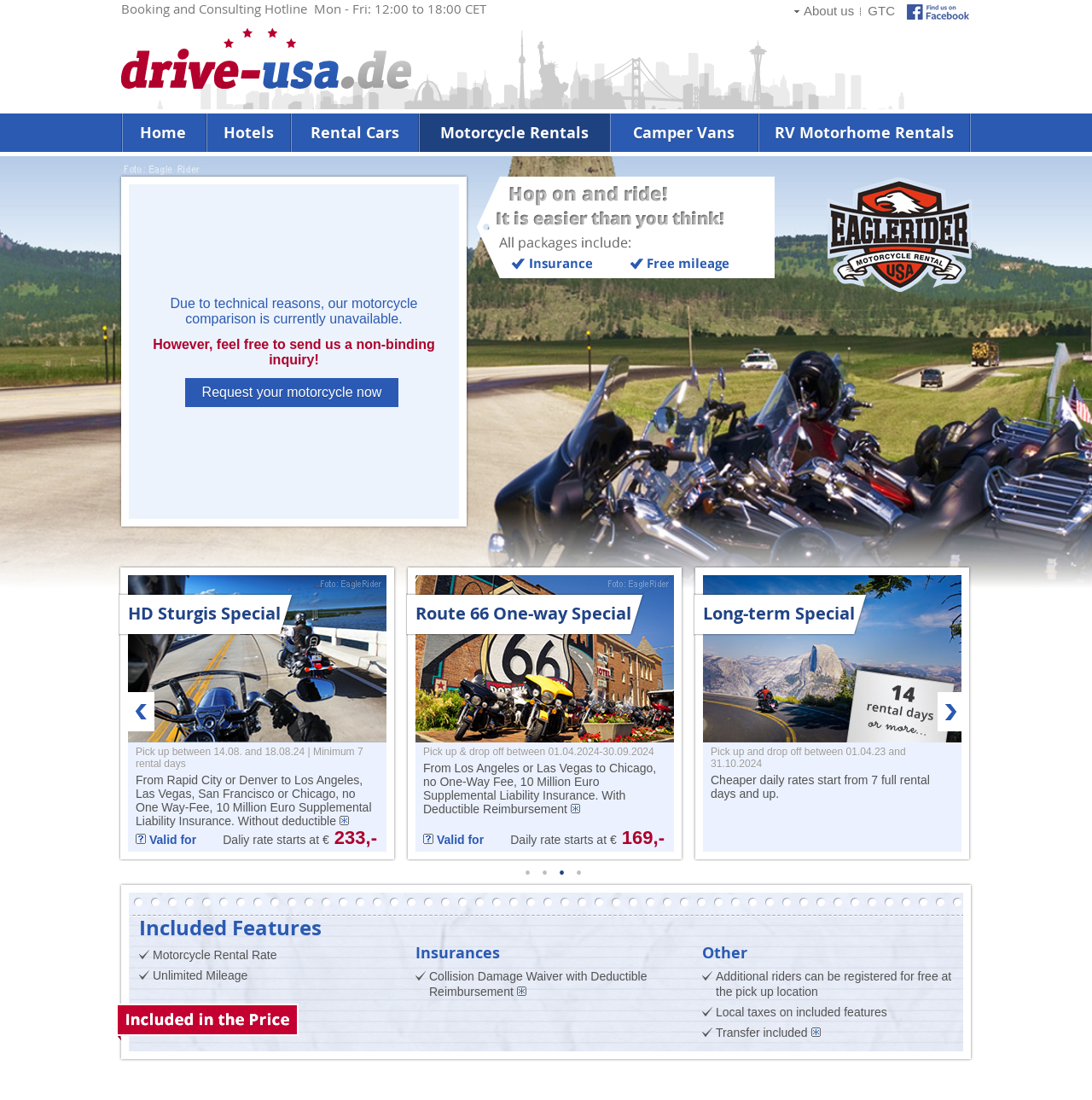Pinpoint the bounding box coordinates of the element that must be clicked to accomplish the following instruction: "Click on 'Find Offers' button". The coordinates should be in the format of four float numbers between 0 and 1, i.e., [left, top, right, bottom].

[0.276, 0.425, 0.411, 0.458]